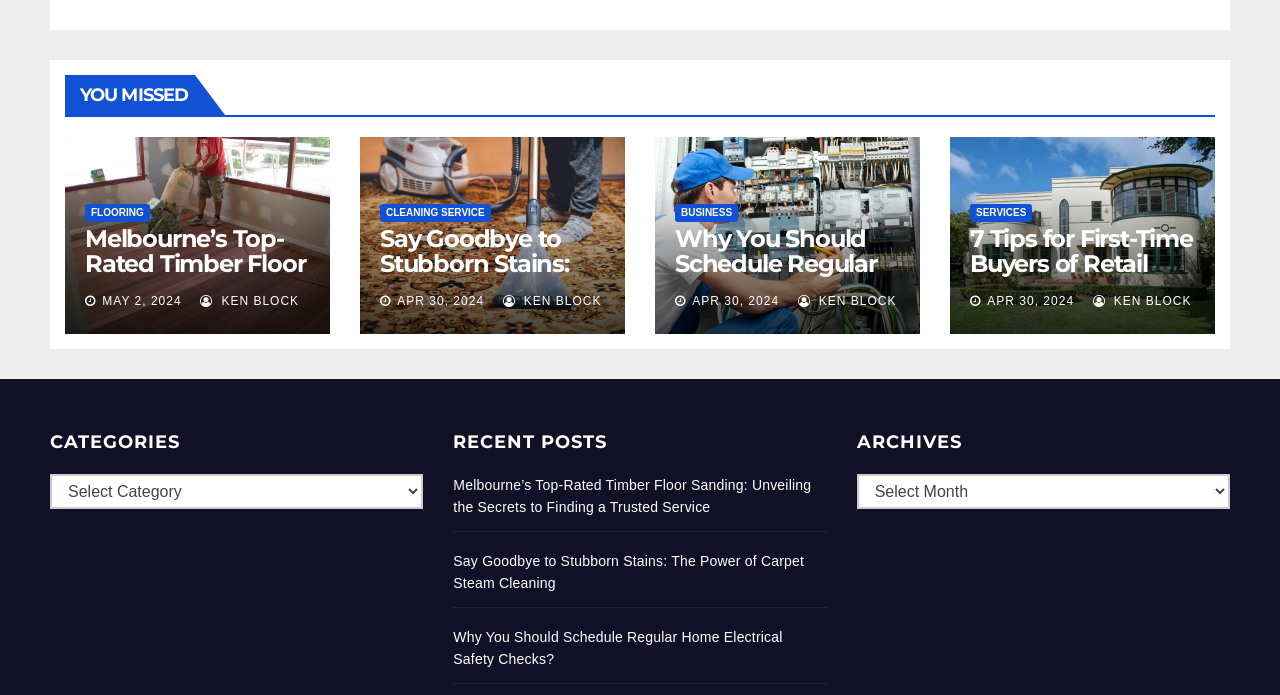From the element description: "Business", extract the bounding box coordinates of the UI element. The coordinates should be expressed as four float numbers between 0 and 1, in the order [left, top, right, bottom].

[0.527, 0.293, 0.577, 0.319]